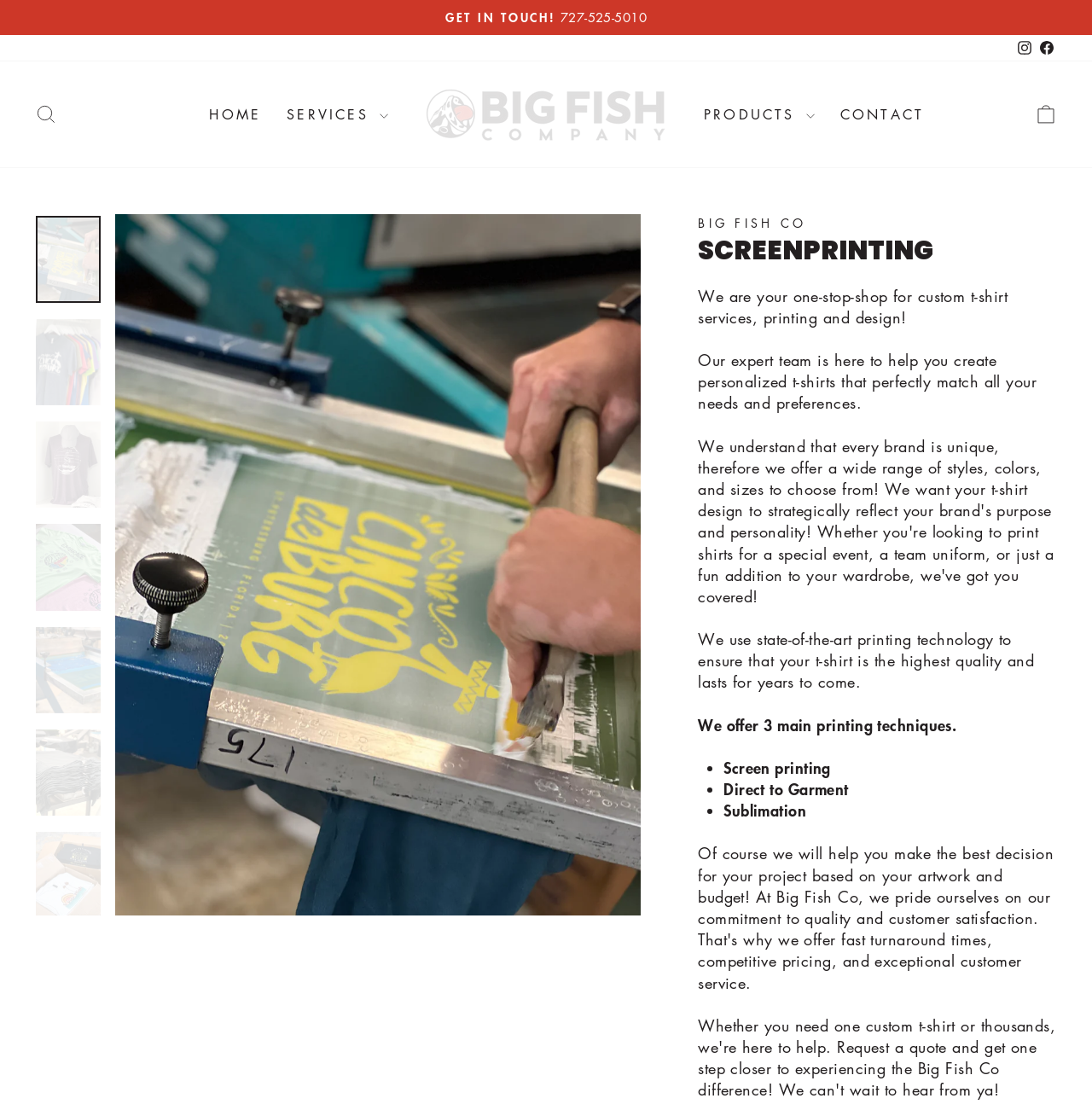What is the purpose of the company's expert team? Observe the screenshot and provide a one-word or short phrase answer.

To help create personalized t-shirts